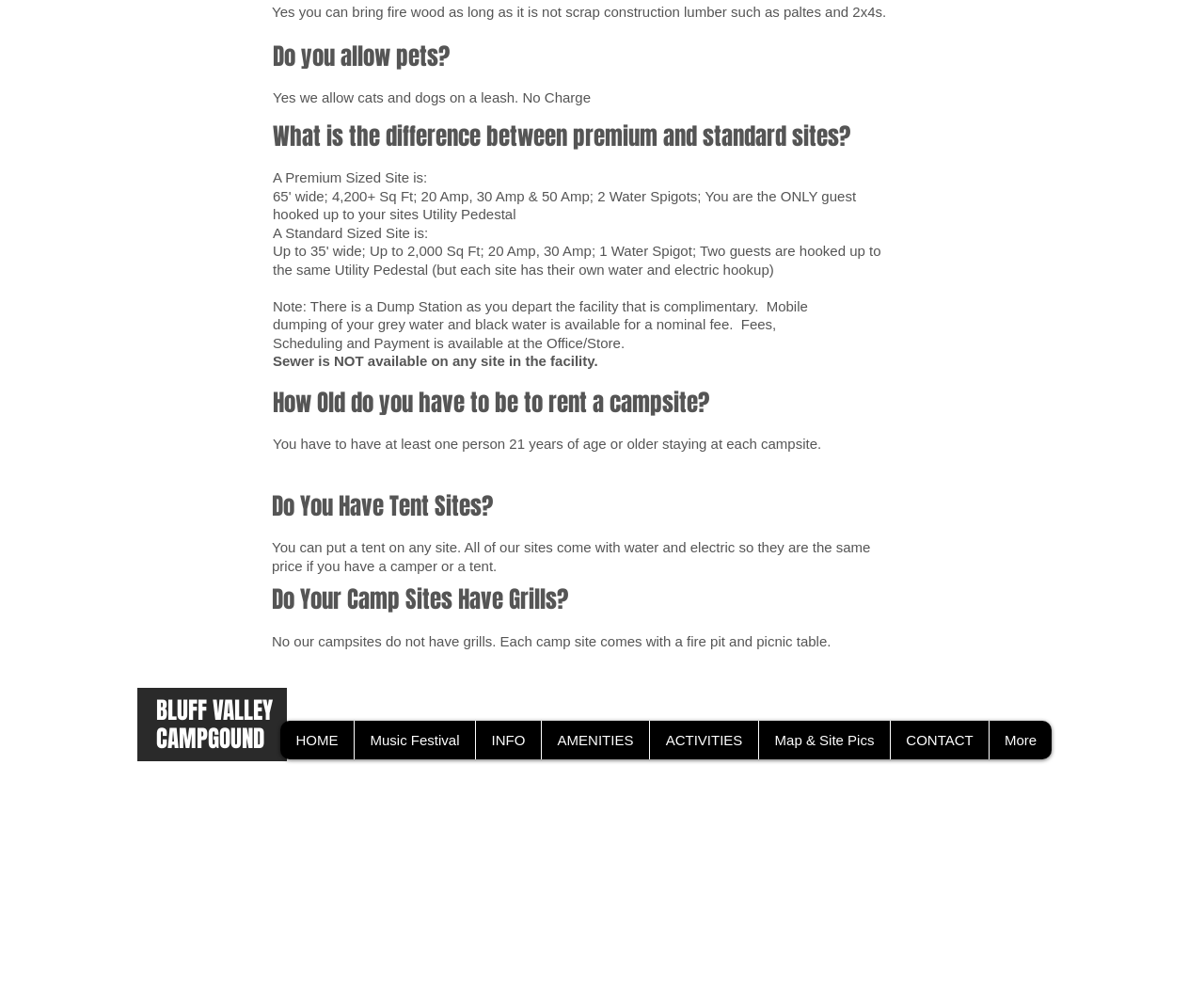Find the bounding box coordinates of the element to click in order to complete this instruction: "Click on CONTACT". The bounding box coordinates must be four float numbers between 0 and 1, denoted as [left, top, right, bottom].

[0.739, 0.718, 0.821, 0.756]